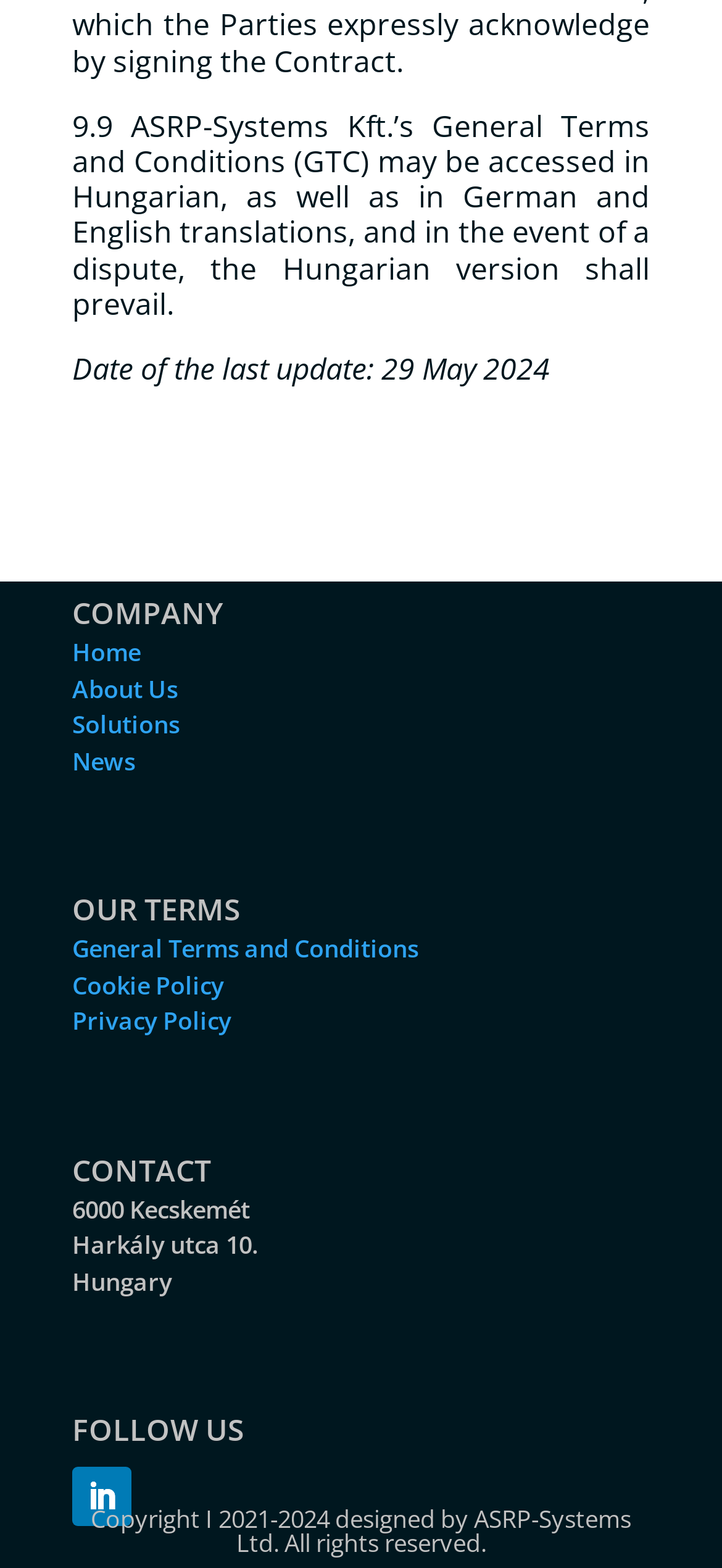Identify the bounding box coordinates of the region that should be clicked to execute the following instruction: "go to home page".

[0.1, 0.405, 0.195, 0.426]